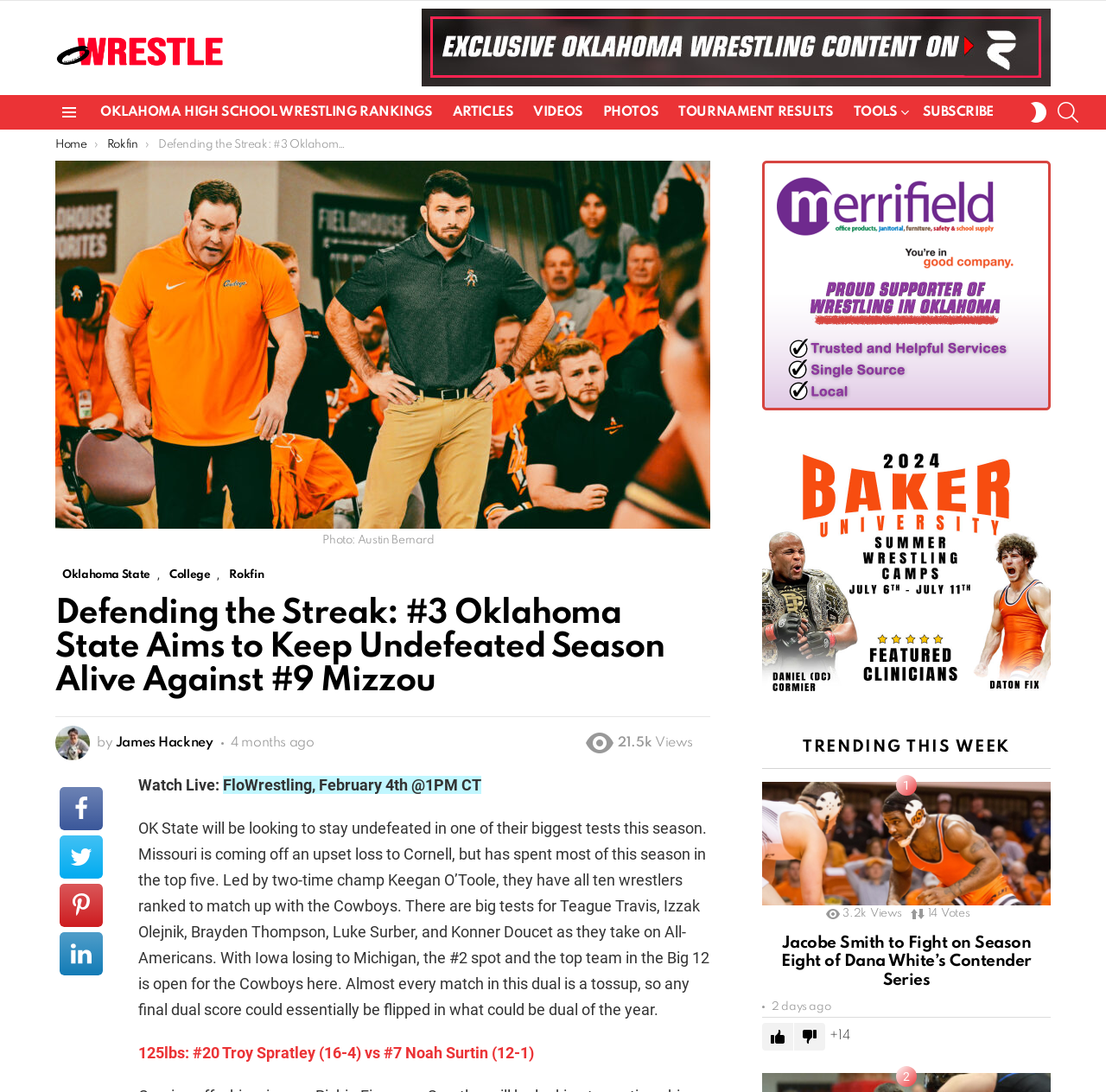Predict the bounding box of the UI element based on this description: "title="Share on Twitter"".

[0.054, 0.765, 0.093, 0.805]